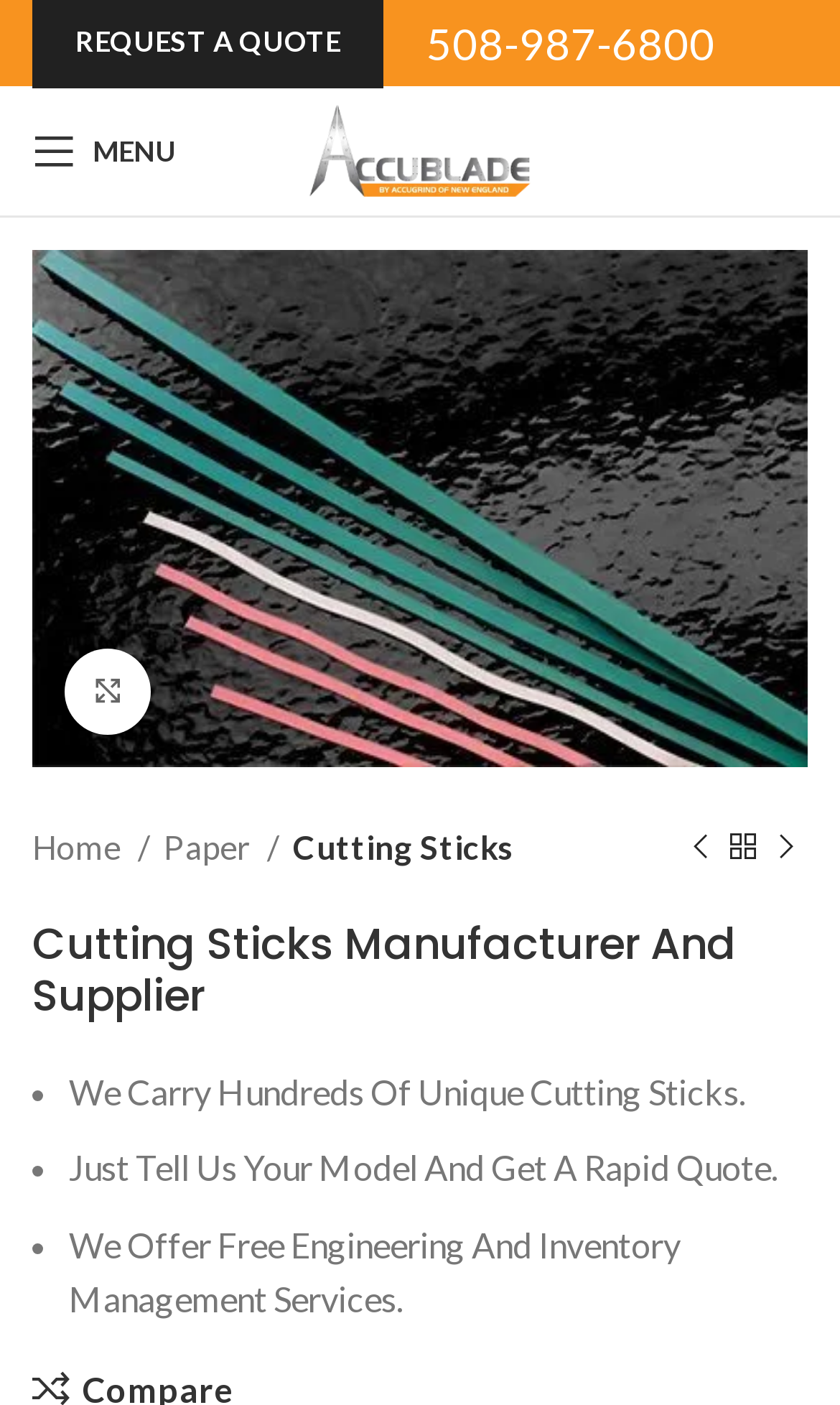Locate the bounding box of the UI element based on this description: "Home". Provide four float numbers between 0 and 1 as [left, top, right, bottom].

[0.038, 0.585, 0.179, 0.622]